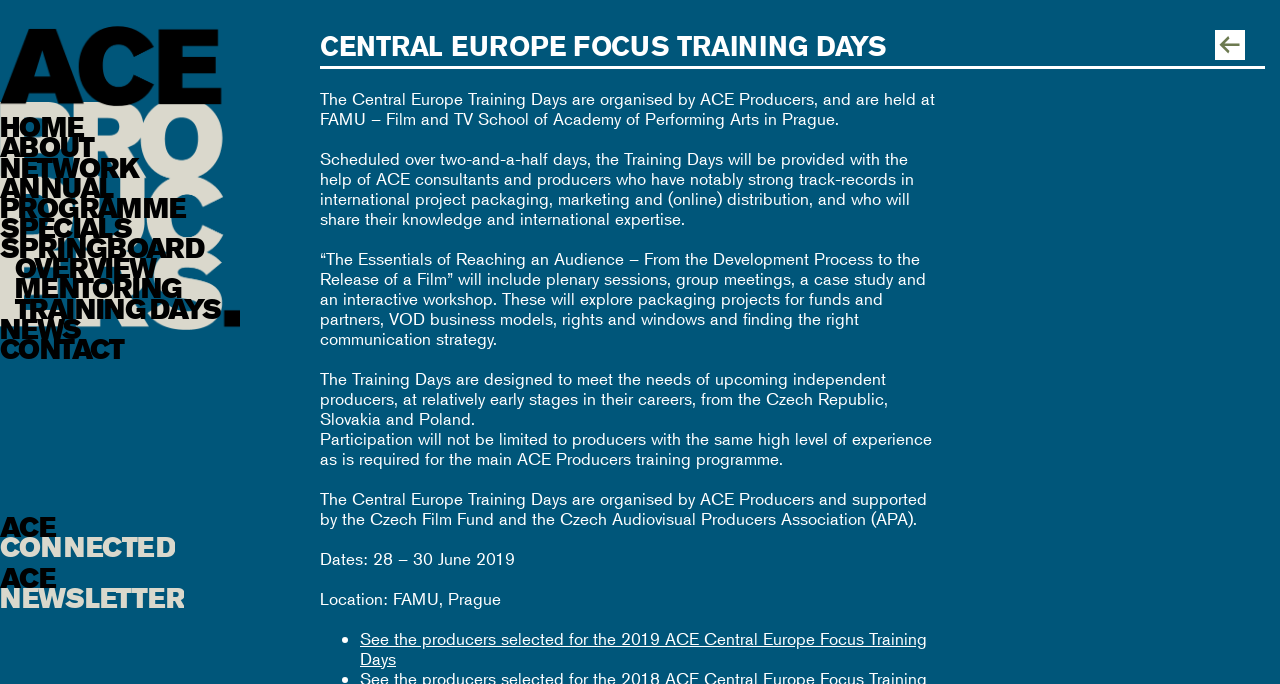Where will the Training Days take place?
Please provide a single word or phrase as the answer based on the screenshot.

FAMU, Prague